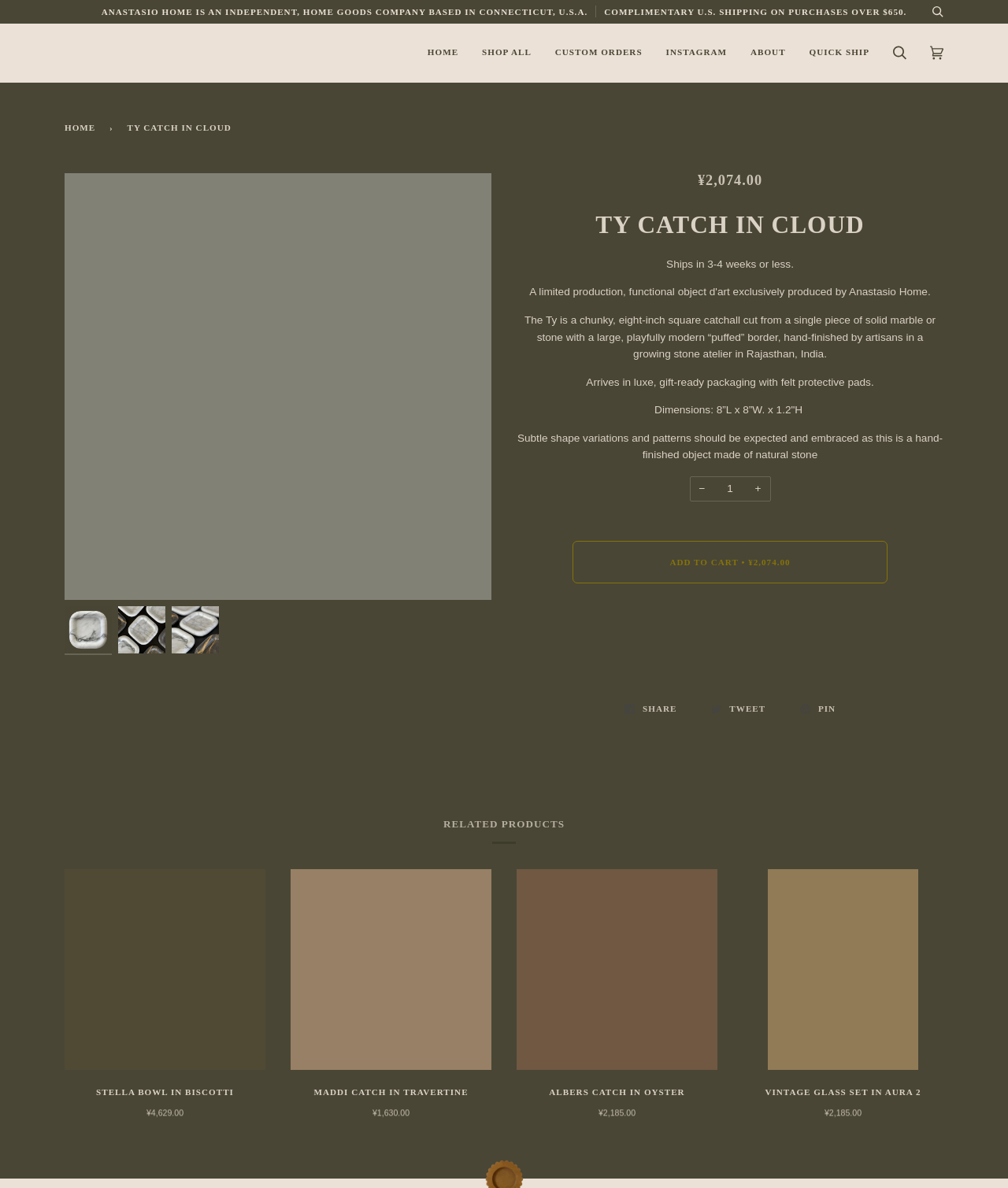Please specify the bounding box coordinates in the format (top-left x, top-left y, bottom-right x, bottom-right y), with all values as floating point numbers between 0 and 1. Identify the bounding box of the UI element described by: name="lm09"

None